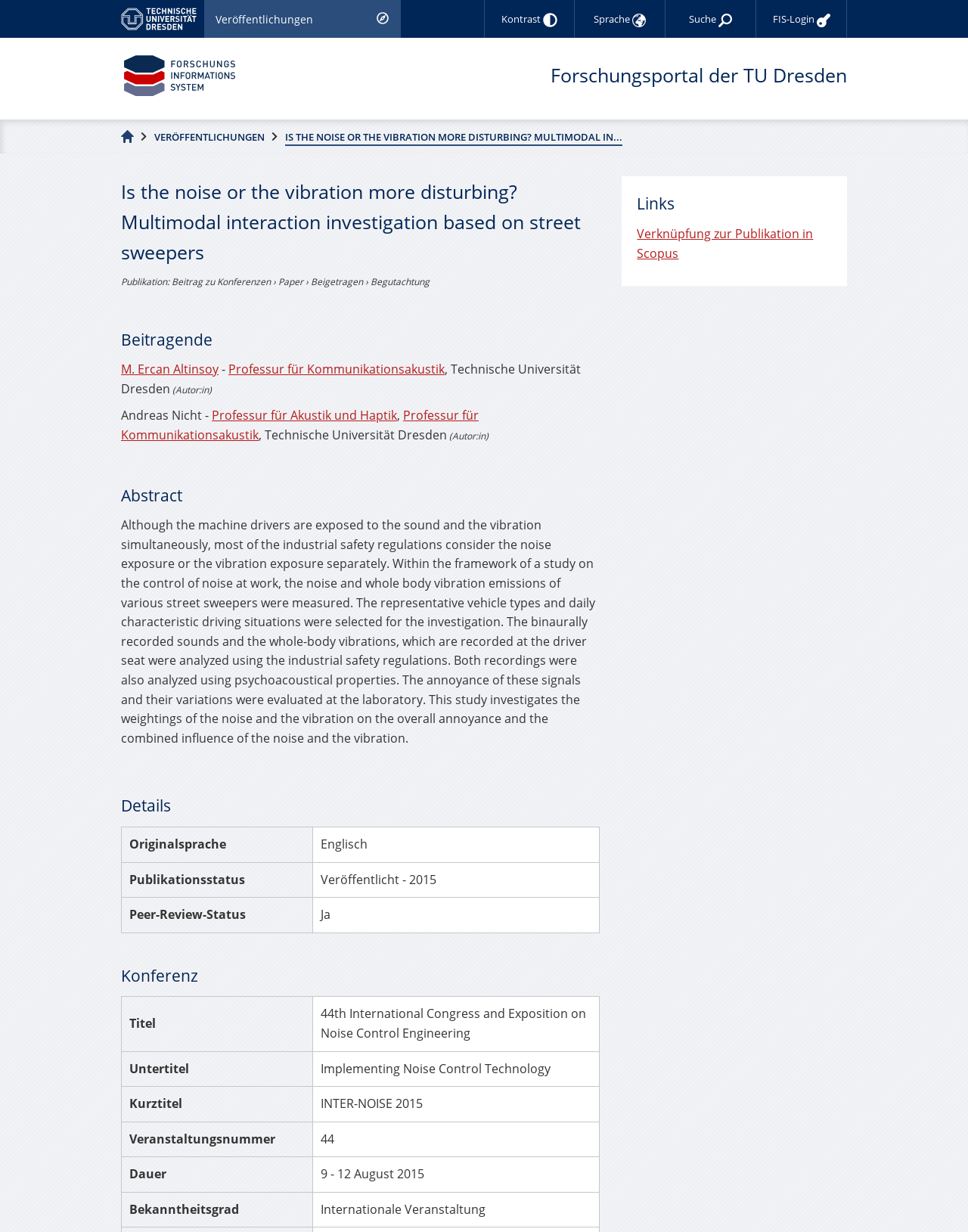Specify the bounding box coordinates of the element's area that should be clicked to execute the given instruction: "Switch to portal navigation". The coordinates should be four float numbers between 0 and 1, i.e., [left, top, right, bottom].

[0.211, 0.0, 0.414, 0.031]